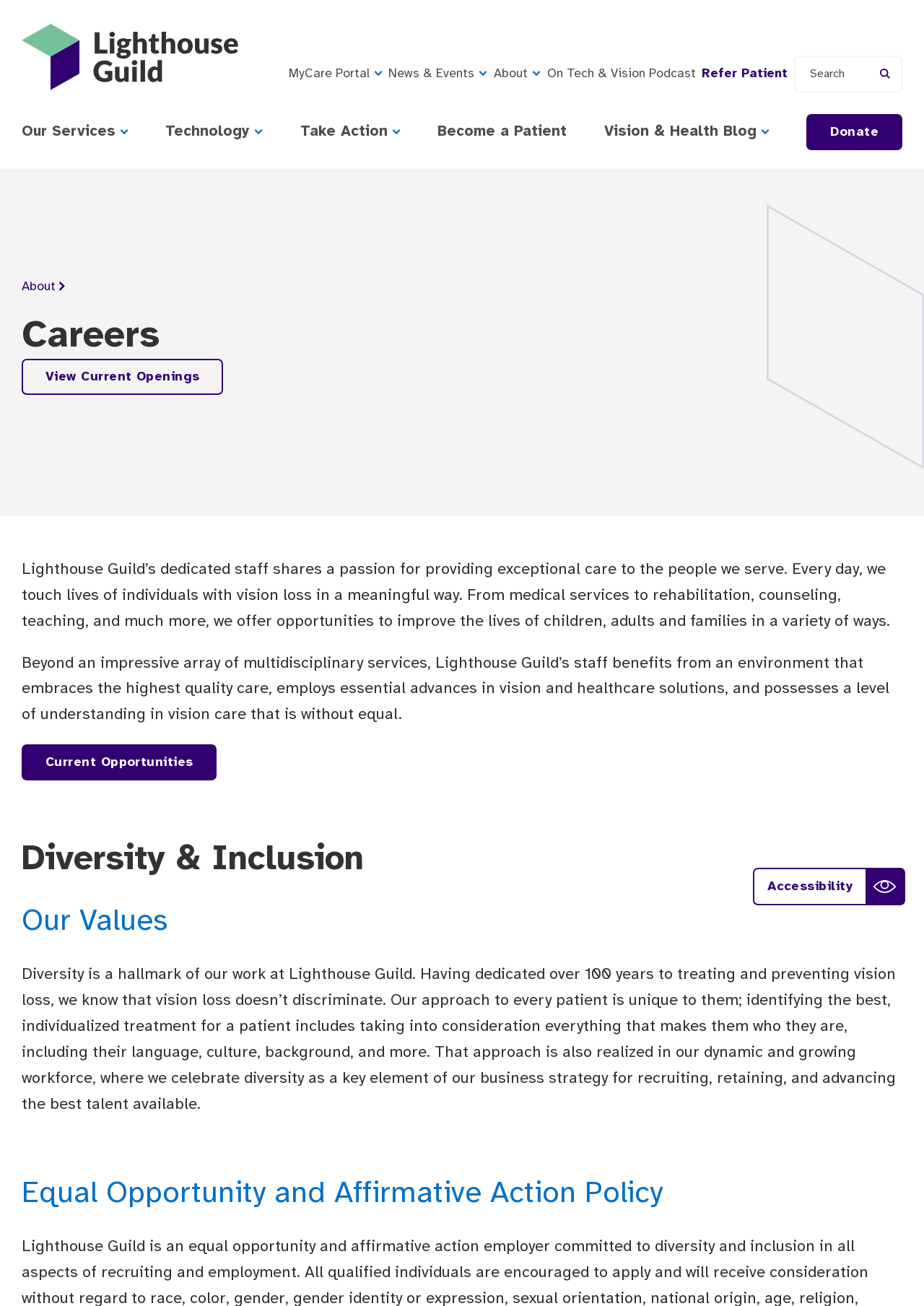What is the purpose of the search box?
Refer to the image and provide a one-word or short phrase answer.

Keyword search